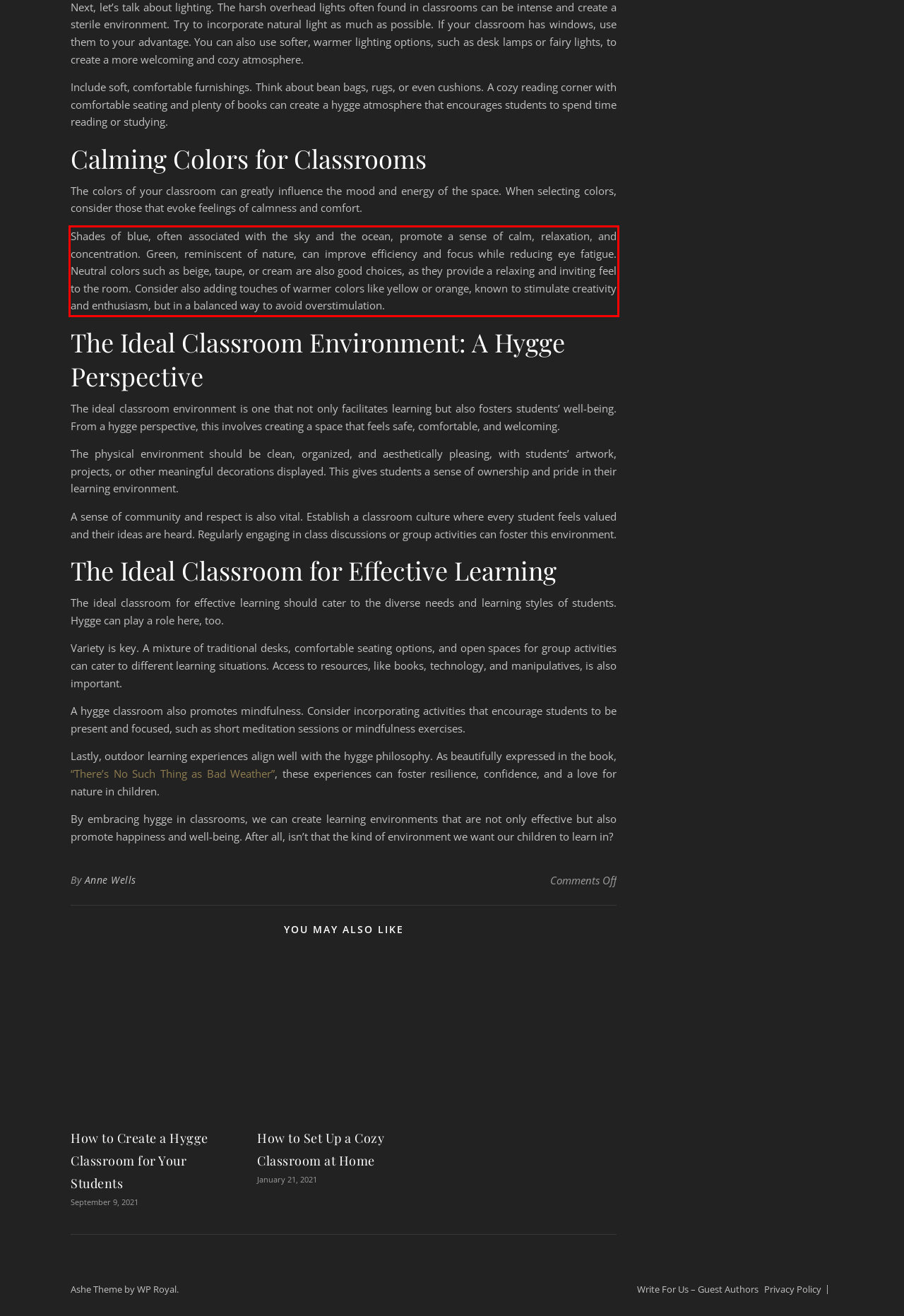You are looking at a screenshot of a webpage with a red rectangle bounding box. Use OCR to identify and extract the text content found inside this red bounding box.

Shades of blue, often associated with the sky and the ocean, promote a sense of calm, relaxation, and concentration. Green, reminiscent of nature, can improve efficiency and focus while reducing eye fatigue. Neutral colors such as beige, taupe, or cream are also good choices, as they provide a relaxing and inviting feel to the room. Consider also adding touches of warmer colors like yellow or orange, known to stimulate creativity and enthusiasm, but in a balanced way to avoid overstimulation.